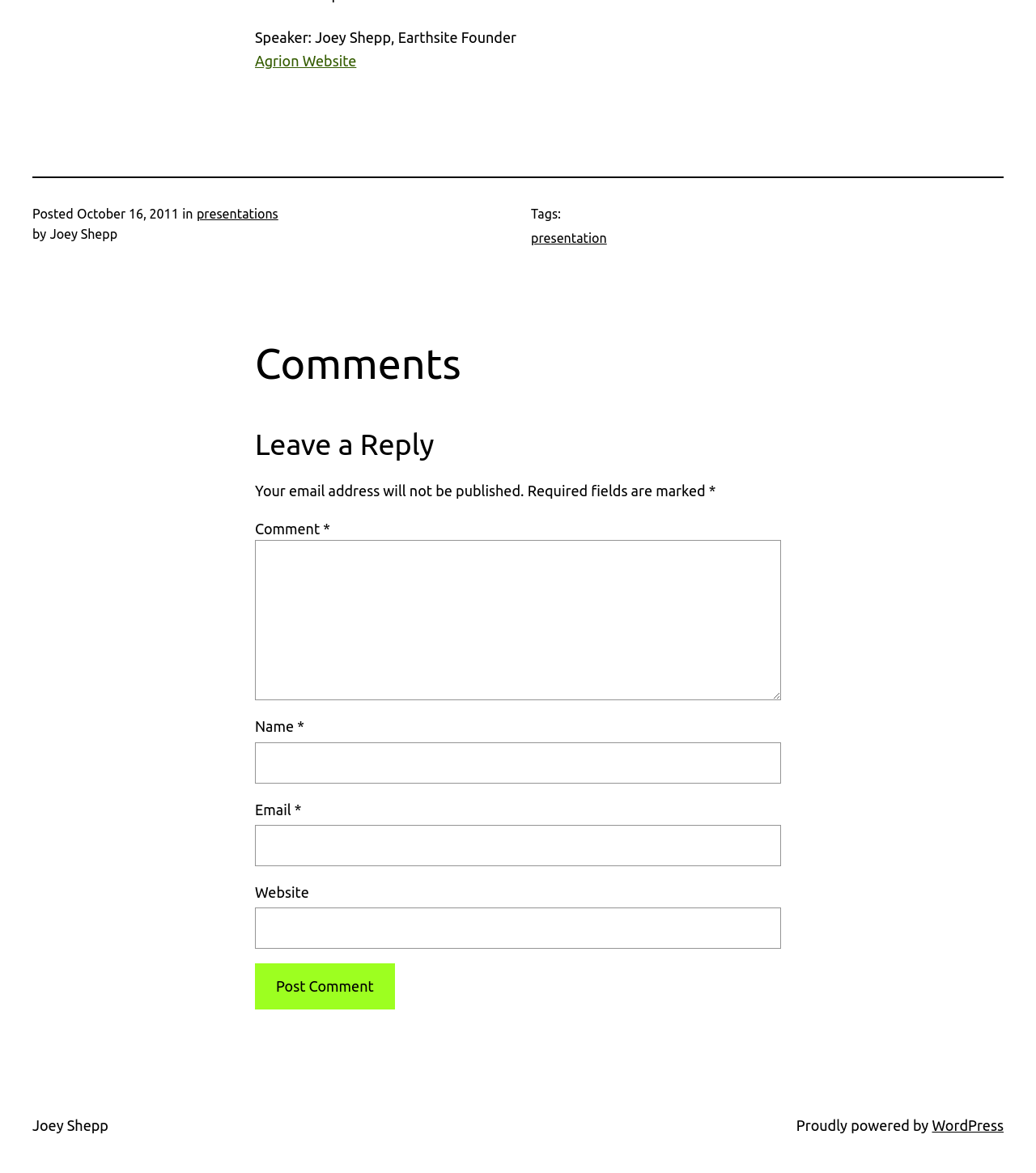Determine the coordinates of the bounding box for the clickable area needed to execute this instruction: "Visit the 'Agrion Website'".

[0.246, 0.045, 0.344, 0.058]